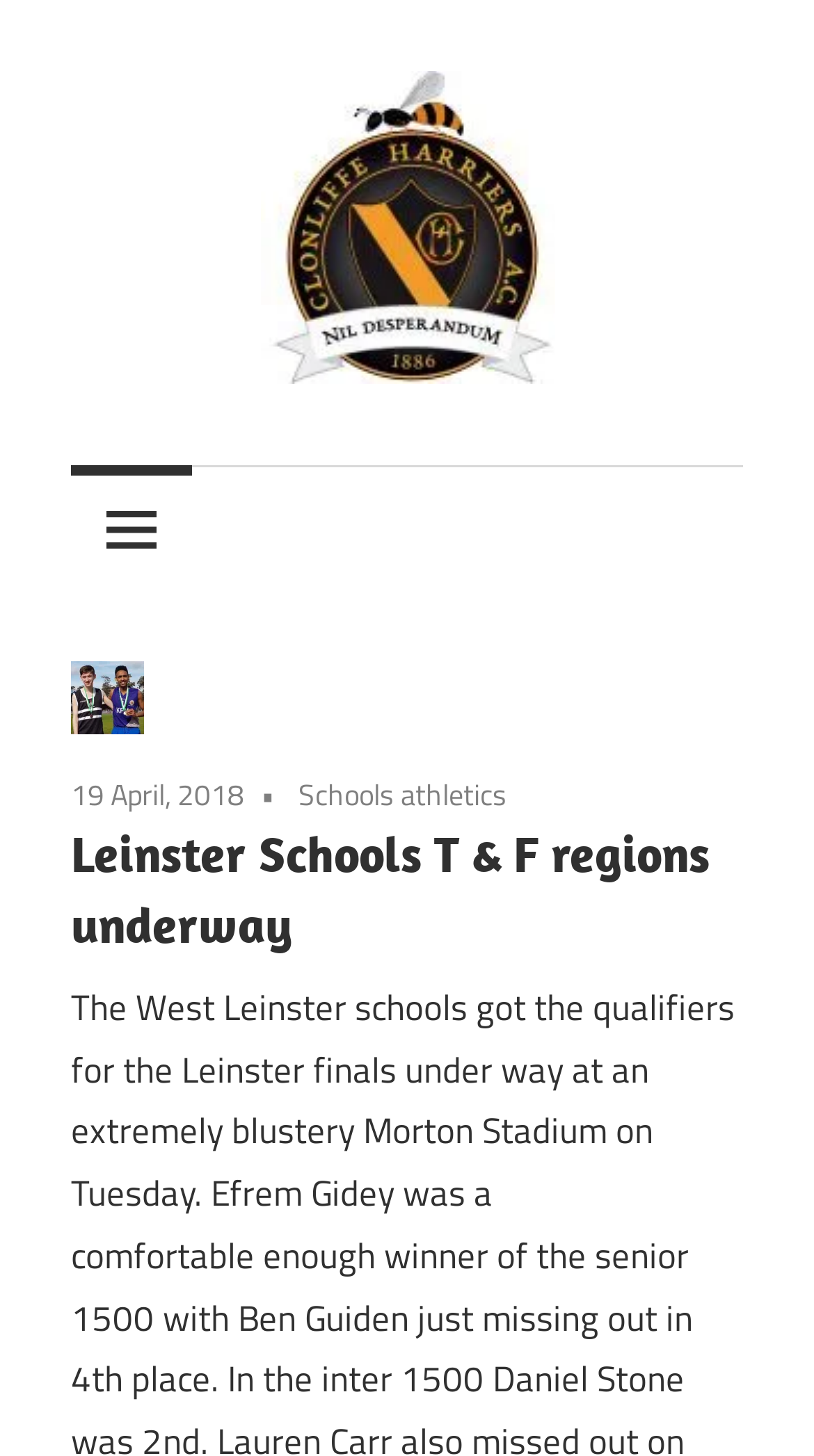Please answer the following question using a single word or phrase: What is the topic of the webpage?

Schools athletics